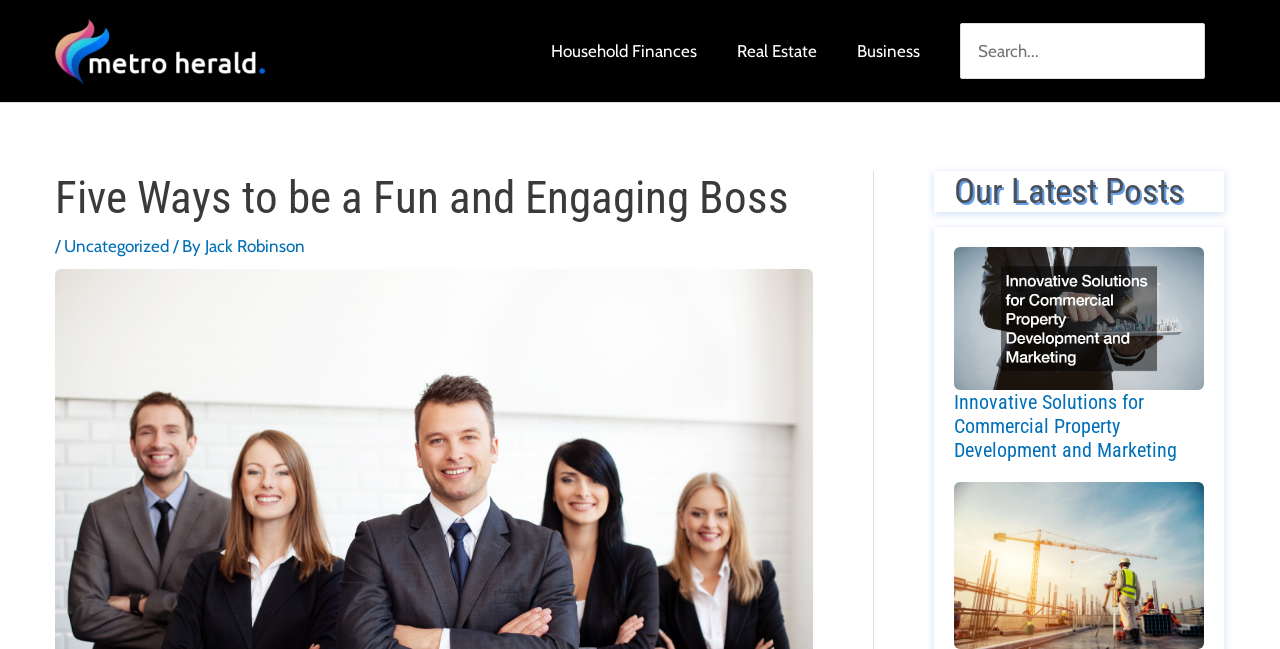Identify the bounding box coordinates of the section that should be clicked to achieve the task described: "Read the article about being a fun and engaging boss".

[0.043, 0.263, 0.635, 0.345]